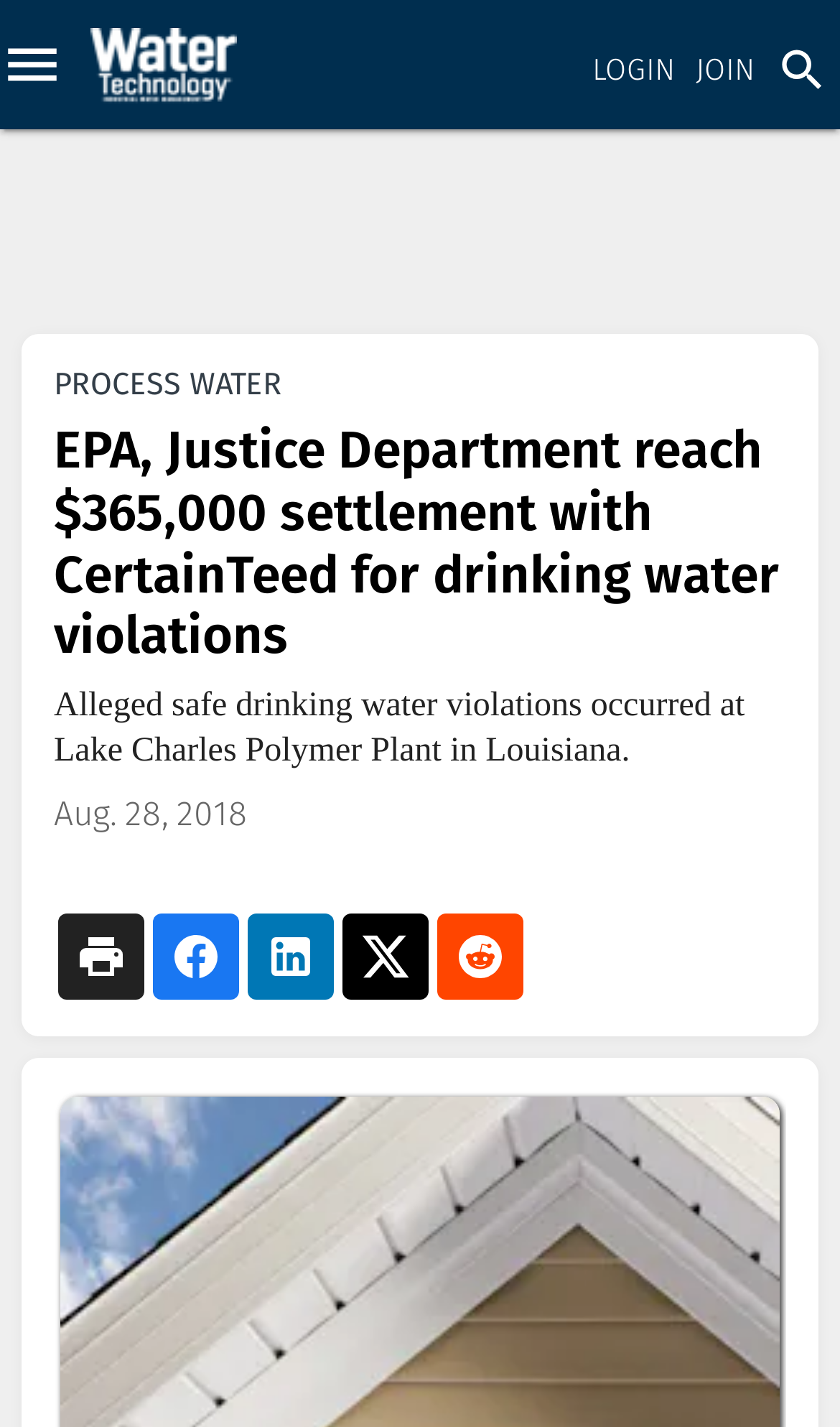Locate the bounding box coordinates of the clickable area to execute the instruction: "view Industry News". Provide the coordinates as four float numbers between 0 and 1, represented as [left, top, right, bottom].

[0.0, 0.35, 0.082, 0.402]